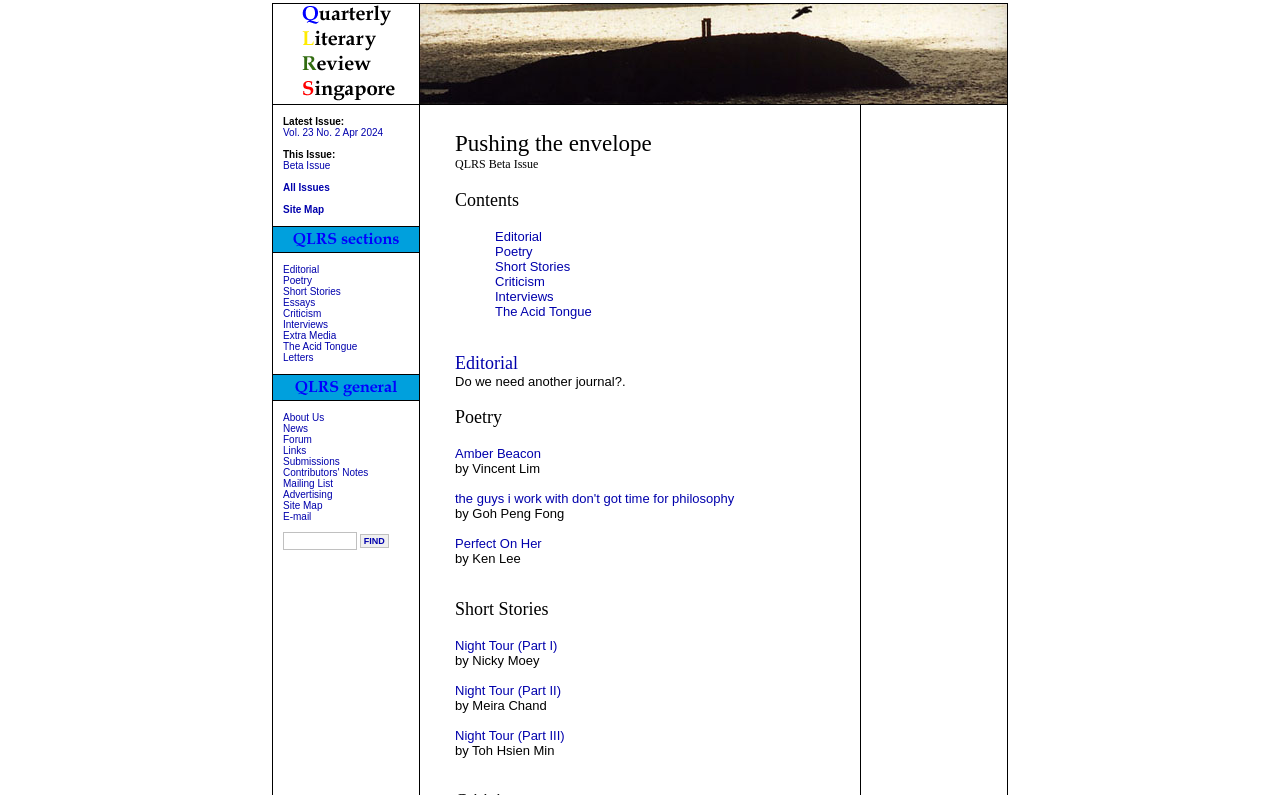Describe every aspect of the webpage comprehensively.

The webpage is titled "QLRS: Beta Issue" and features a layout with multiple sections and images. At the top, there is a row with three images, including the Quarterly Literary Review Singapore logo and an issue illustration. Below this, there is a table with multiple rows, each containing various elements such as text, links, and images.

The first row of the table contains a brief description of the latest issue, including a link to "Vol. 23 No. 2 Apr 2024" and other related links. The next few rows contain empty cells with no content. Following this, there is a row with an image and a section titled "QLRS sections", which likely links to different parts of the website.

The next section is a list of links to various categories, including "Editorial", "Poetry", "Short Stories", and others. Each link is separated by a small gap, and the section takes up a significant portion of the page.

Below this, there are several rows with empty cells, followed by a section with an image and a title "QLRS general". This is likely another link to a different part of the website. The final section contains a list of links to various pages, including "About Us", "News", "Forum", and others.

Throughout the page, there are multiple images, including logos, illustrations, and other graphics. The layout is organized into rows and columns, with each section separated by empty cells or gaps. The overall design is clean and easy to navigate, with clear headings and concise text.